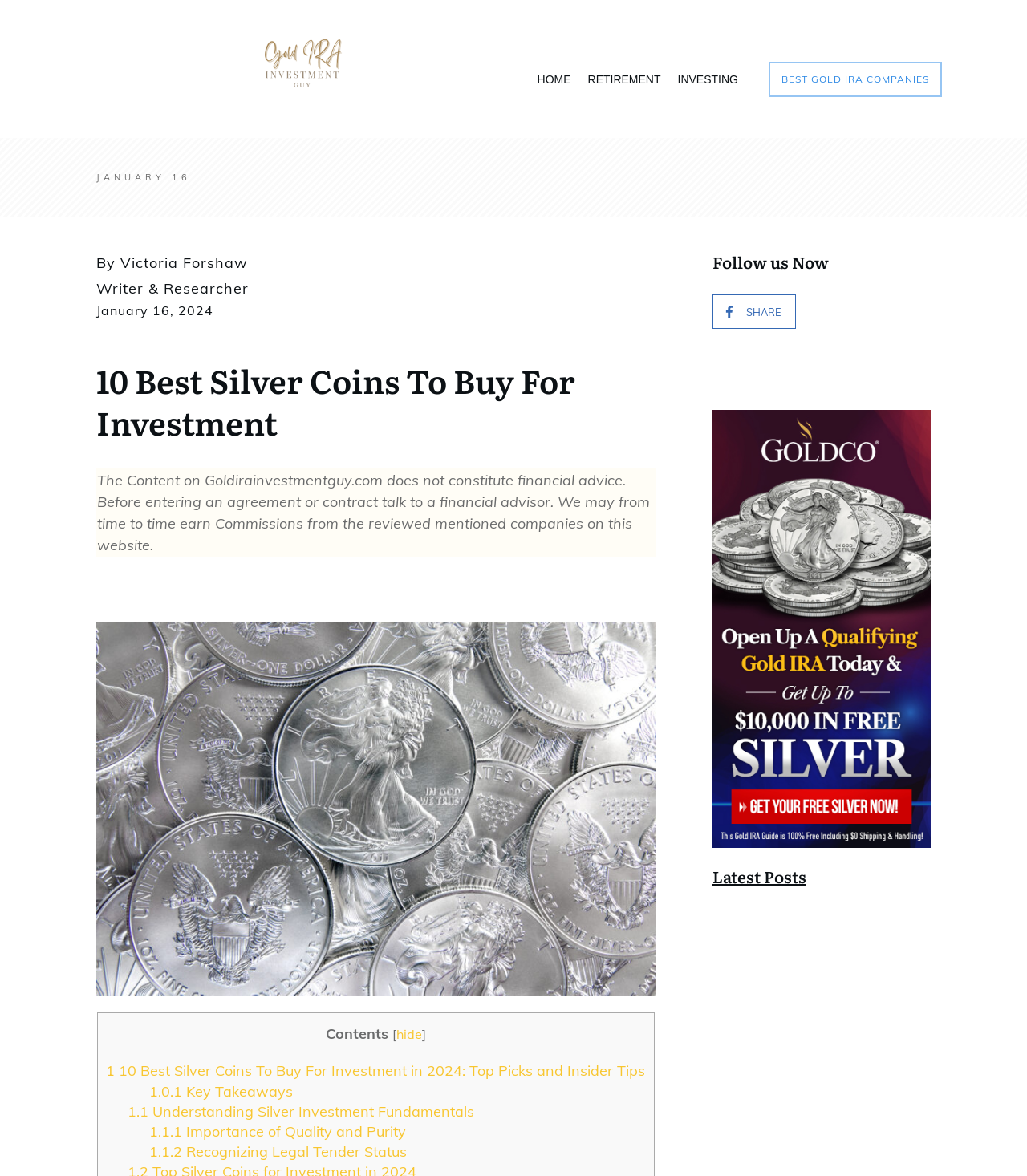Please give a one-word or short phrase response to the following question: 
How many links are in the 'Latest Posts' section?

1